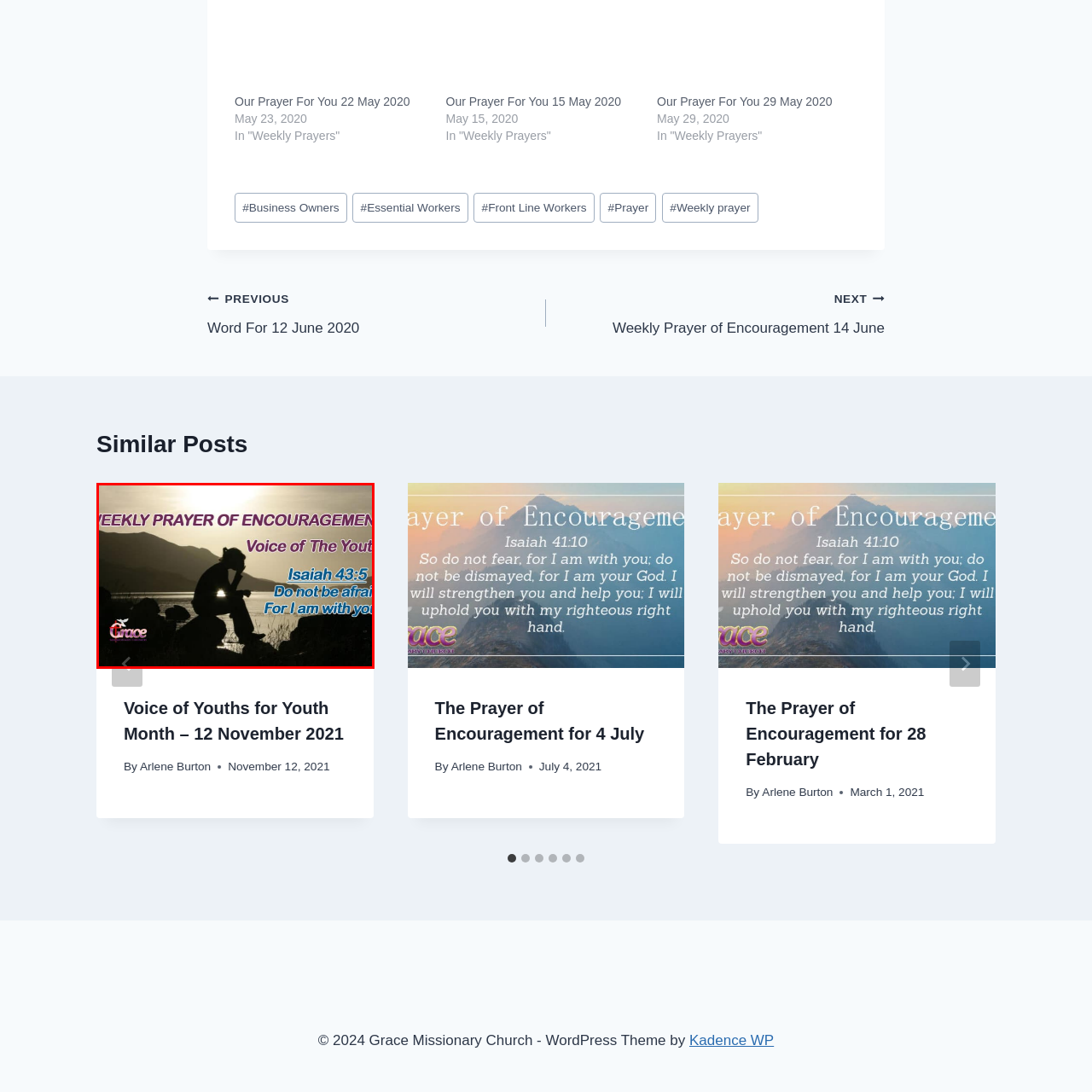Focus on the area highlighted by the red bounding box and give a thorough response to the following question, drawing from the image: What is the source of the biblical verse in the image?

The image incorporates a biblical verse from Isaiah 43:5, stating, 'Do not be afraid, For I am with you,' which reinforces the theme of encouragement and faith amidst challenges.